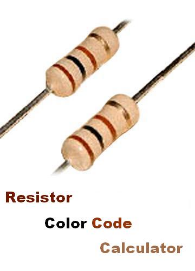What is the typical feature of the resistors?
Based on the screenshot, answer the question with a single word or phrase.

Colored bands